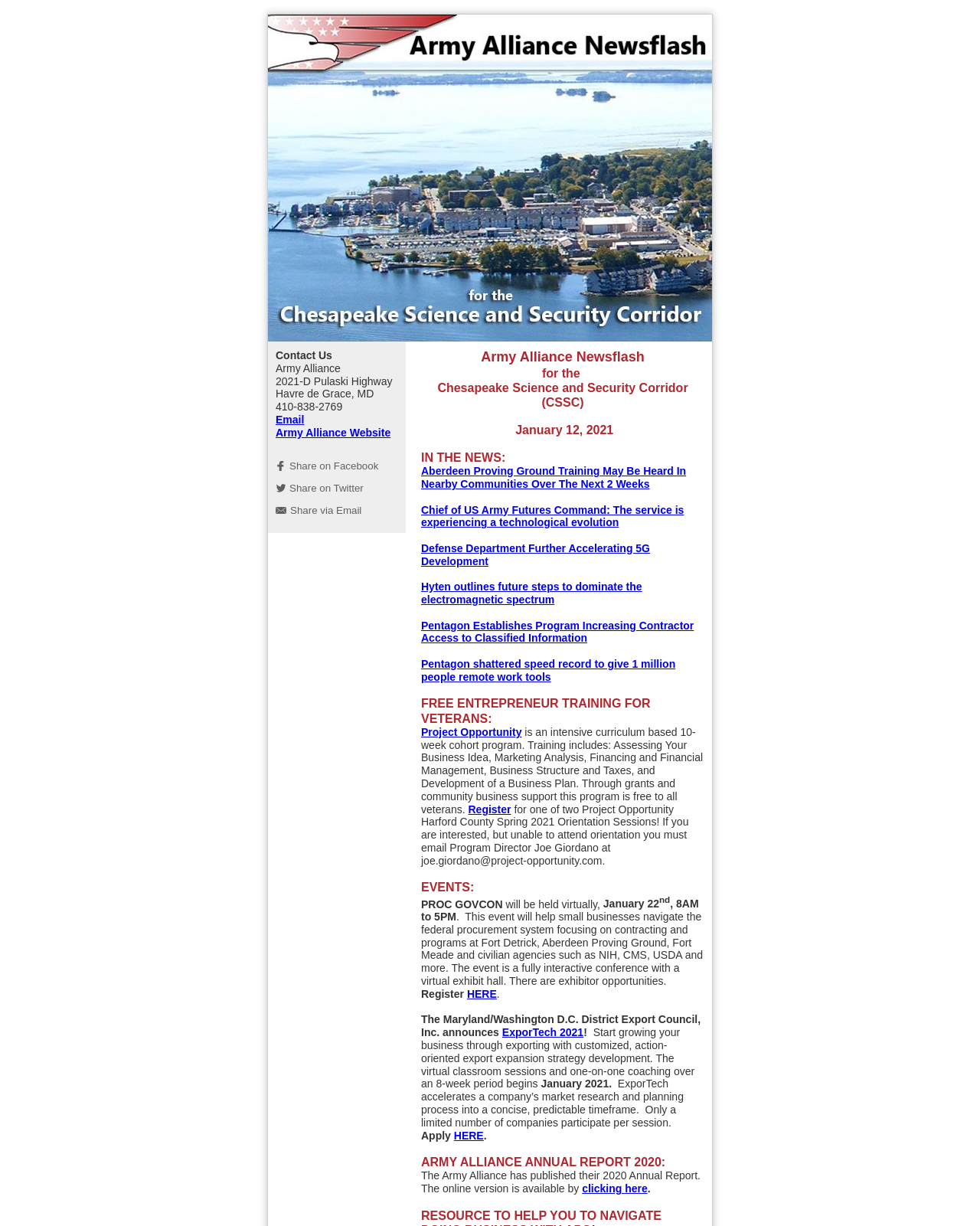What is the organization's contact information?
From the screenshot, supply a one-word or short-phrase answer.

410-838-2769, Email Army Alliance Website